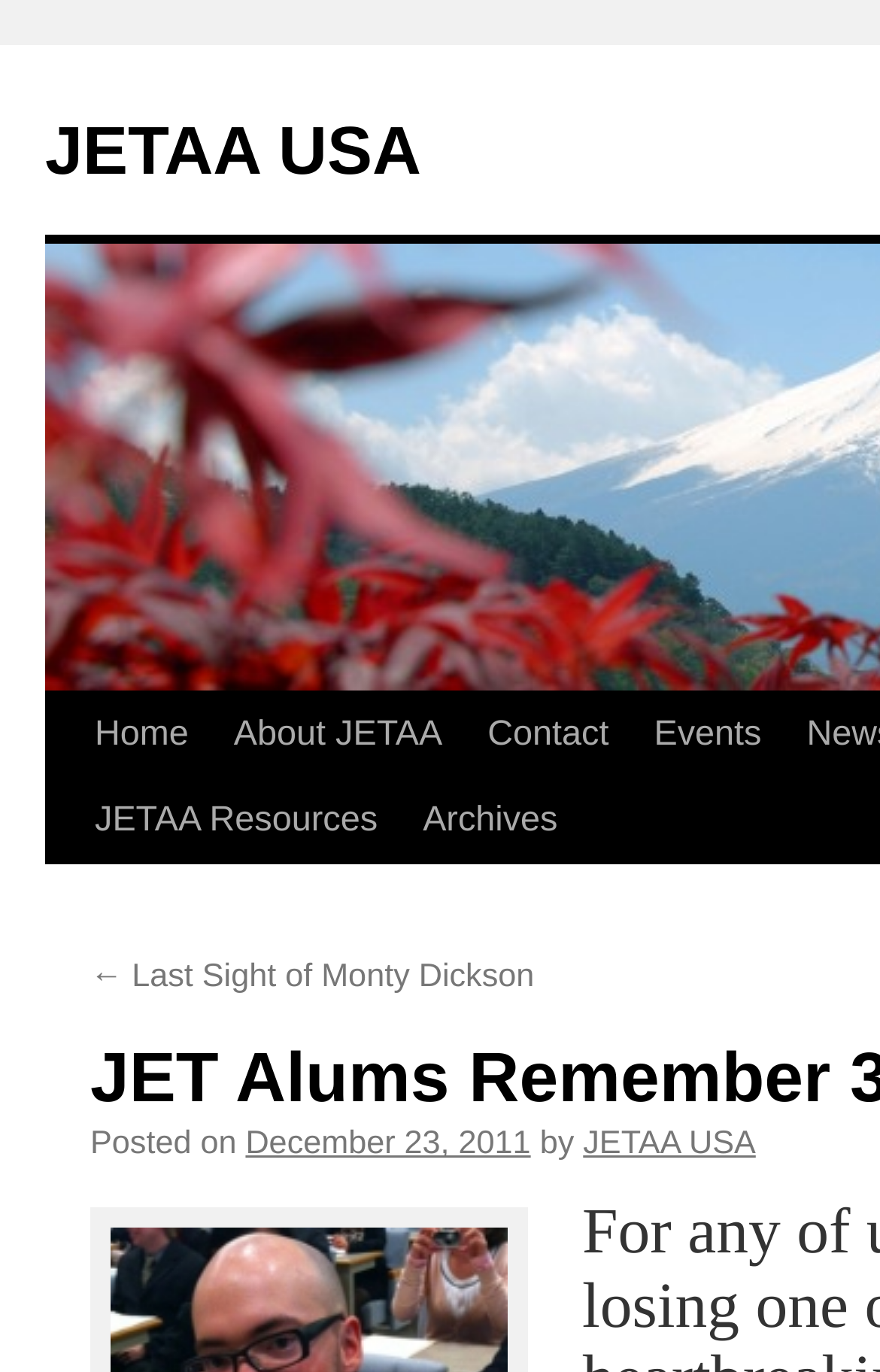Specify the bounding box coordinates of the area that needs to be clicked to achieve the following instruction: "go to JETAA USA homepage".

[0.051, 0.084, 0.479, 0.138]